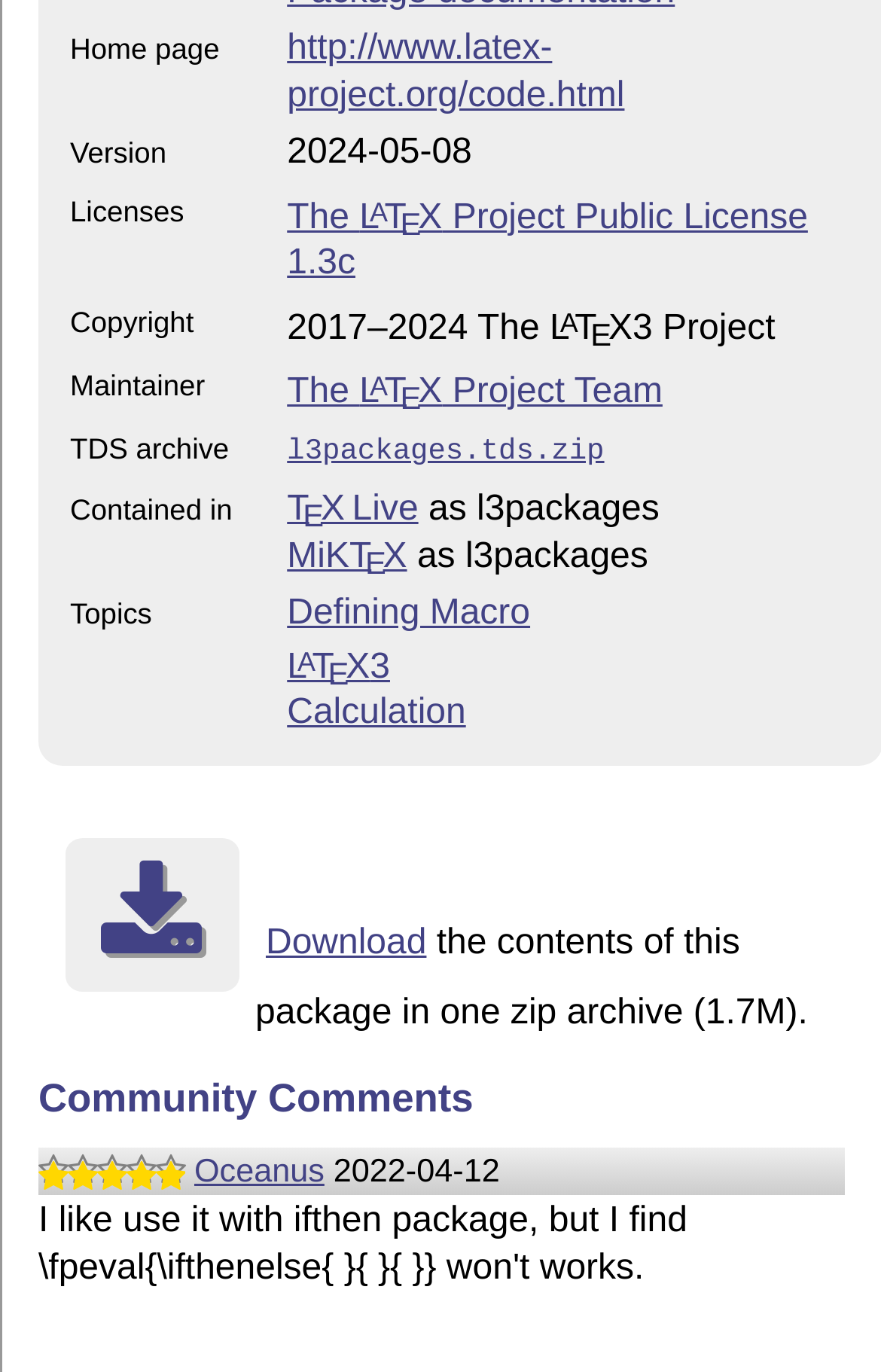Who is the maintainer of the LaTeX project?
Answer the question with a thorough and detailed explanation.

I found the answer by looking at the fifth row of the table, where it says 'Maintainer' in the first column and 'The LaTeX Project Team' in the second column, which is also a link.